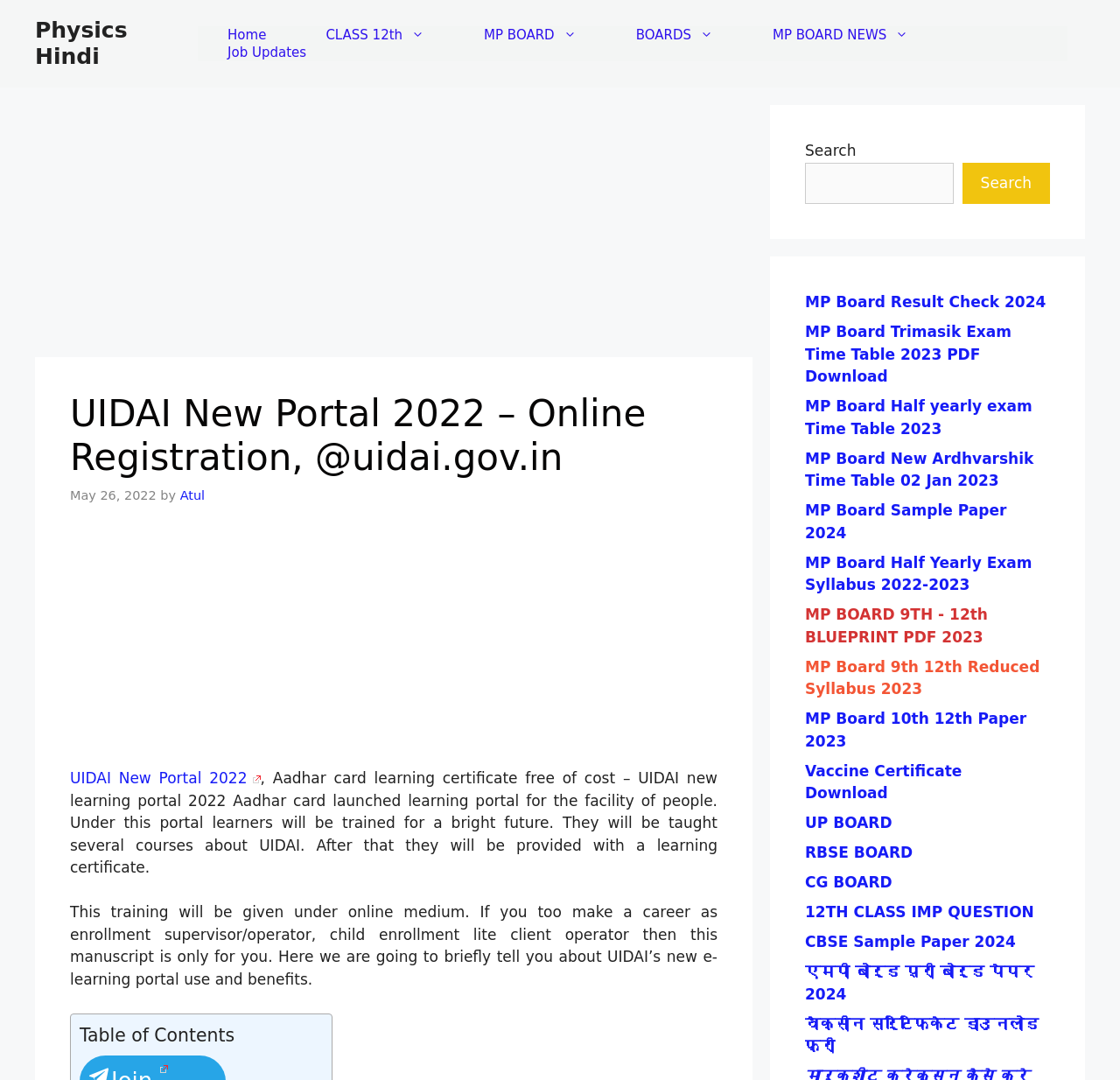Kindly respond to the following question with a single word or a brief phrase: 
What is the name of the author of the article?

Atul